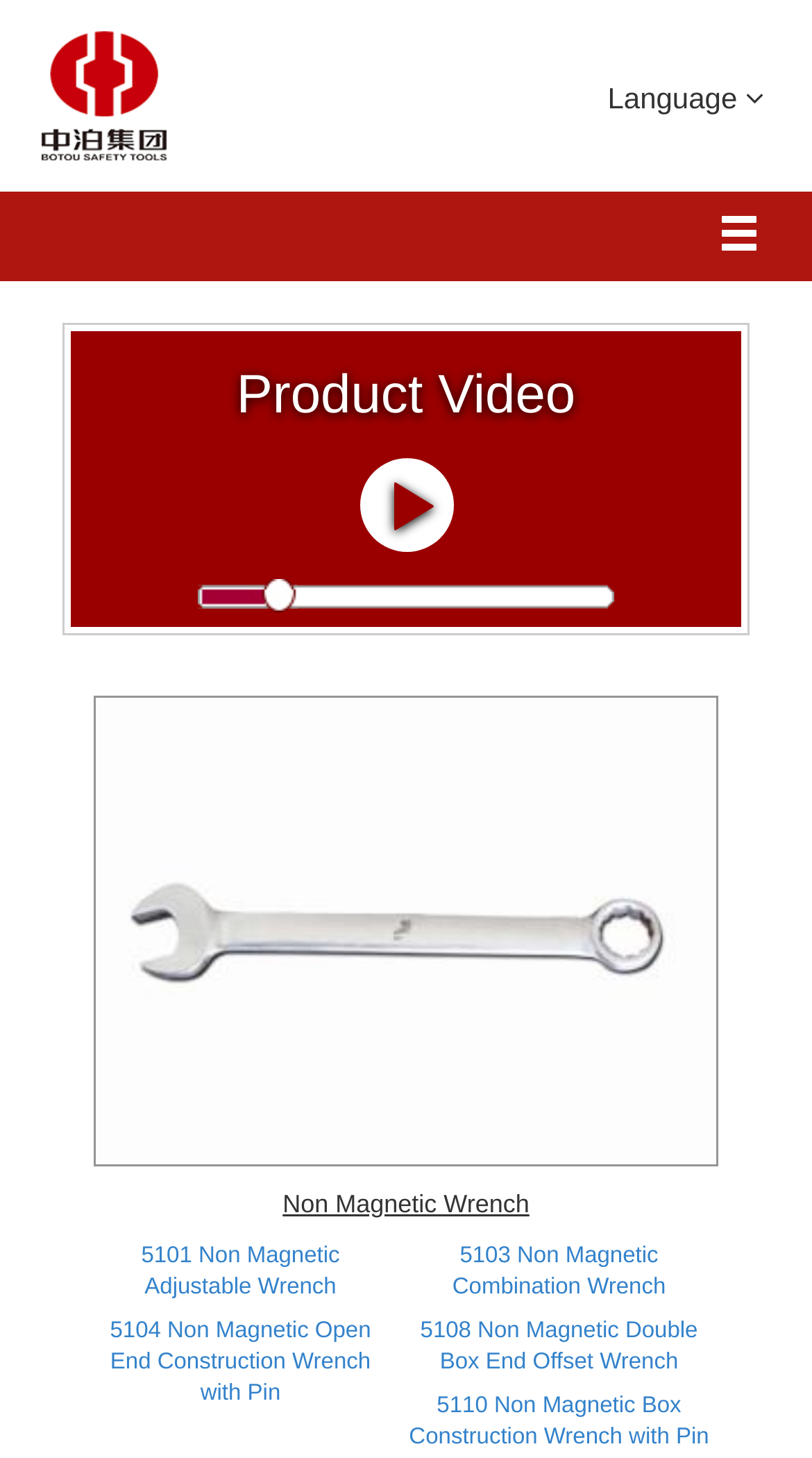Please provide a comprehensive response to the question based on the details in the image: What is the icon next to the 'Language' button?

The icon next to the 'Language' button can be found by looking at the button element with the text 'Language' and noticing the Unicode character '' next to it.